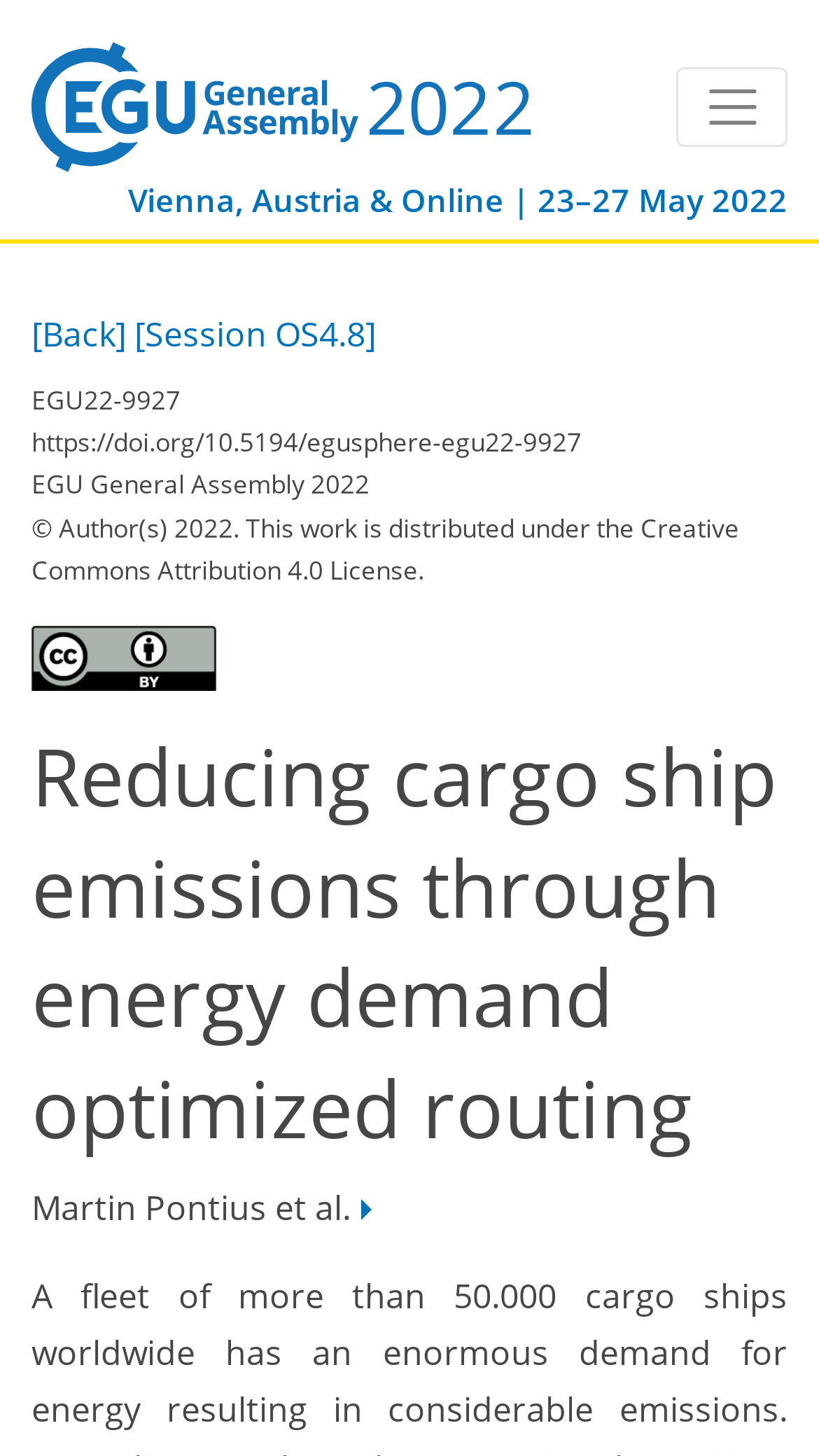Generate an in-depth caption that captures all aspects of the webpage.

The webpage is about the CO Meeting Organizer for EGU22, a conference or meeting event. At the top left, there is a link and an image, likely a logo or icon. On the top right, there is a button to toggle navigation, which controls a navbar menu.

Below the top section, there is a static text element displaying the location and date of the event, "Vienna, Austria & Online | 23–27 May 2022". Underneath this text, there are two links, one labeled "[Back]" and another labeled "[Session OS4.8]".

Further down, there are several static text elements displaying information about a specific presentation or session, including the title "EGU22-9927", a DOI link, and the title "EGU General Assembly 2022". There is also a copyright notice and a license statement, accompanied by an image of the Creative Commons Attribution 4.0 International logo.

The main content of the page is a heading that reads "Reducing cargo ship emissions through energy demand optimized routing". Below this heading, there is a generic element containing the authors' names, "Martin Pontius, Sufian Zaabalawi, Eike Hinderk Jürrens, and Benedikt Gräler", which is also displayed as a static text element "Martin Pontius et al.".